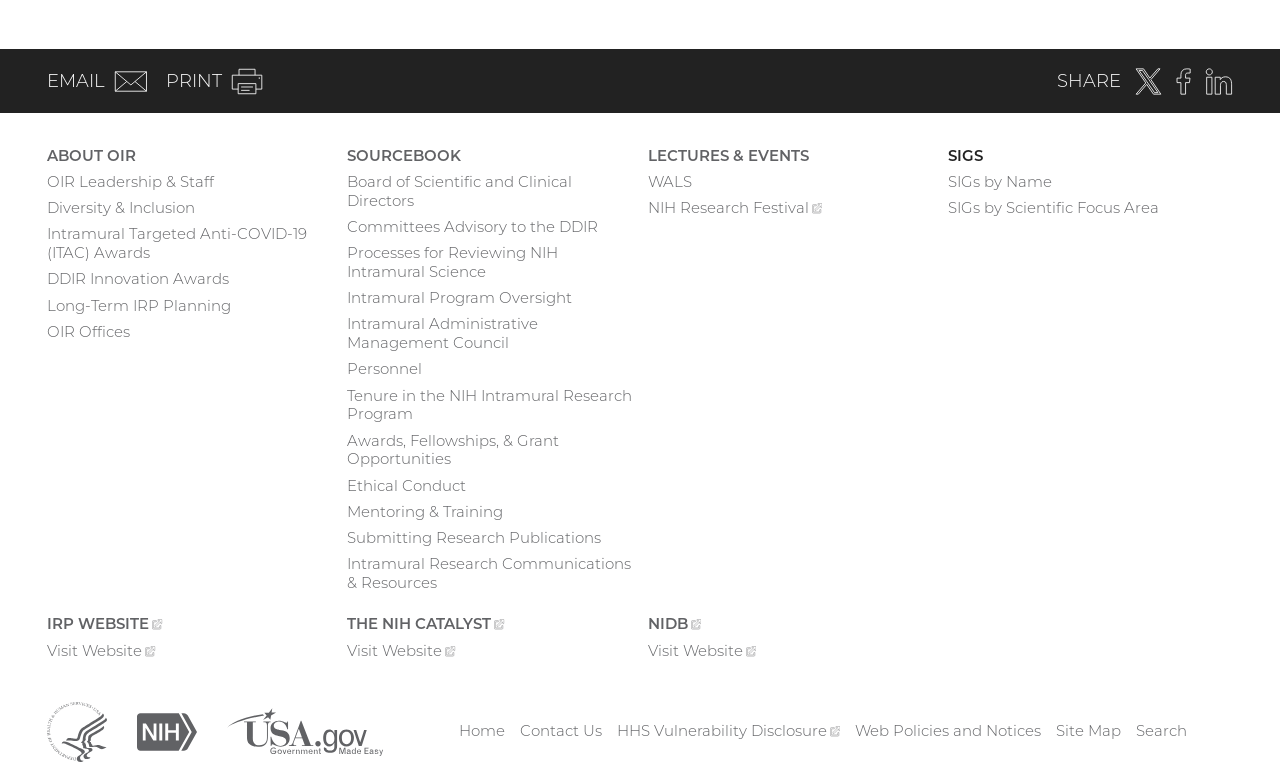How many social media links are available?
Use the information from the image to give a detailed answer to the question.

I counted the number of social media links available on the webpage, which are Twitter, Facebook, LinkedIn, and Email, so there are 4 social media links available.